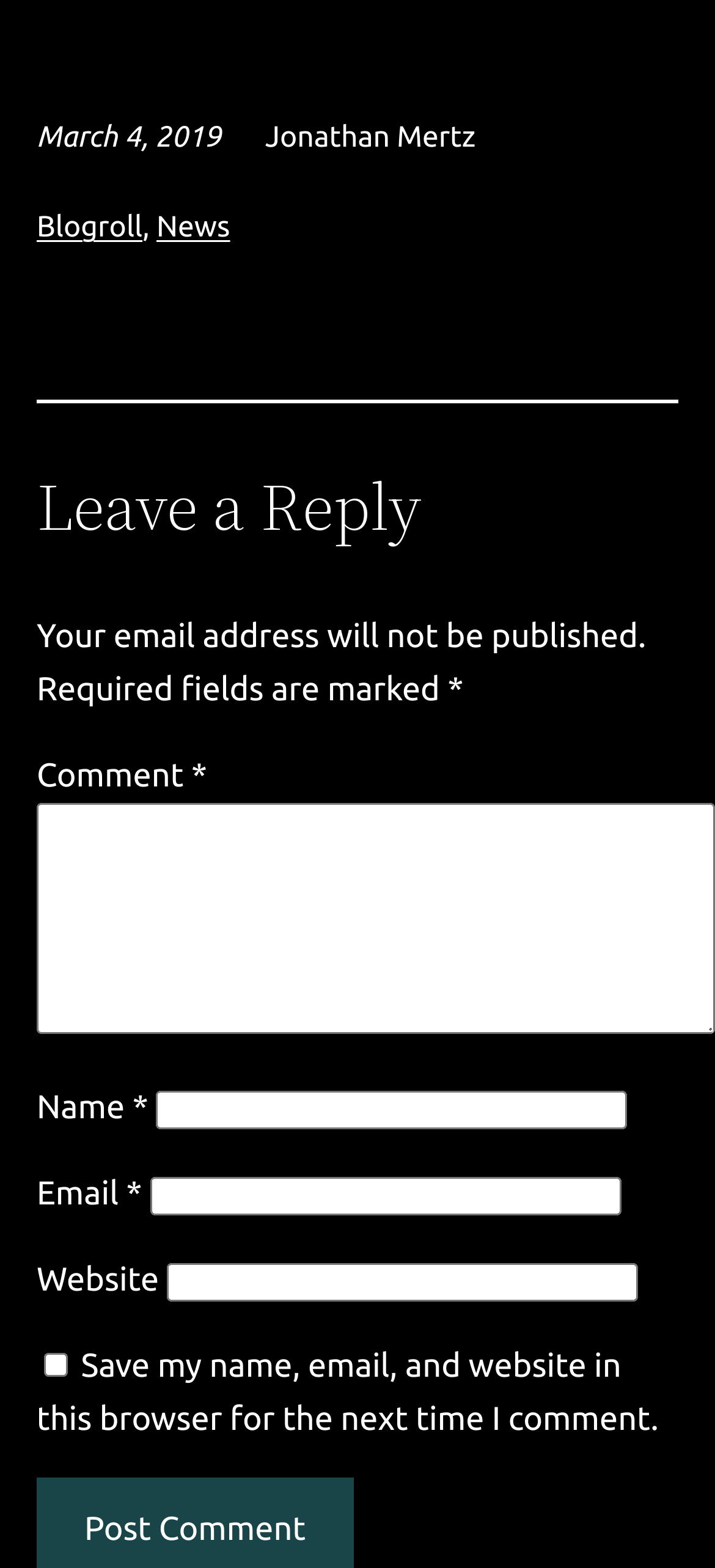Based on the provided description, "parent_node: Name * name="author"", find the bounding box of the corresponding UI element in the screenshot.

[0.218, 0.696, 0.877, 0.721]